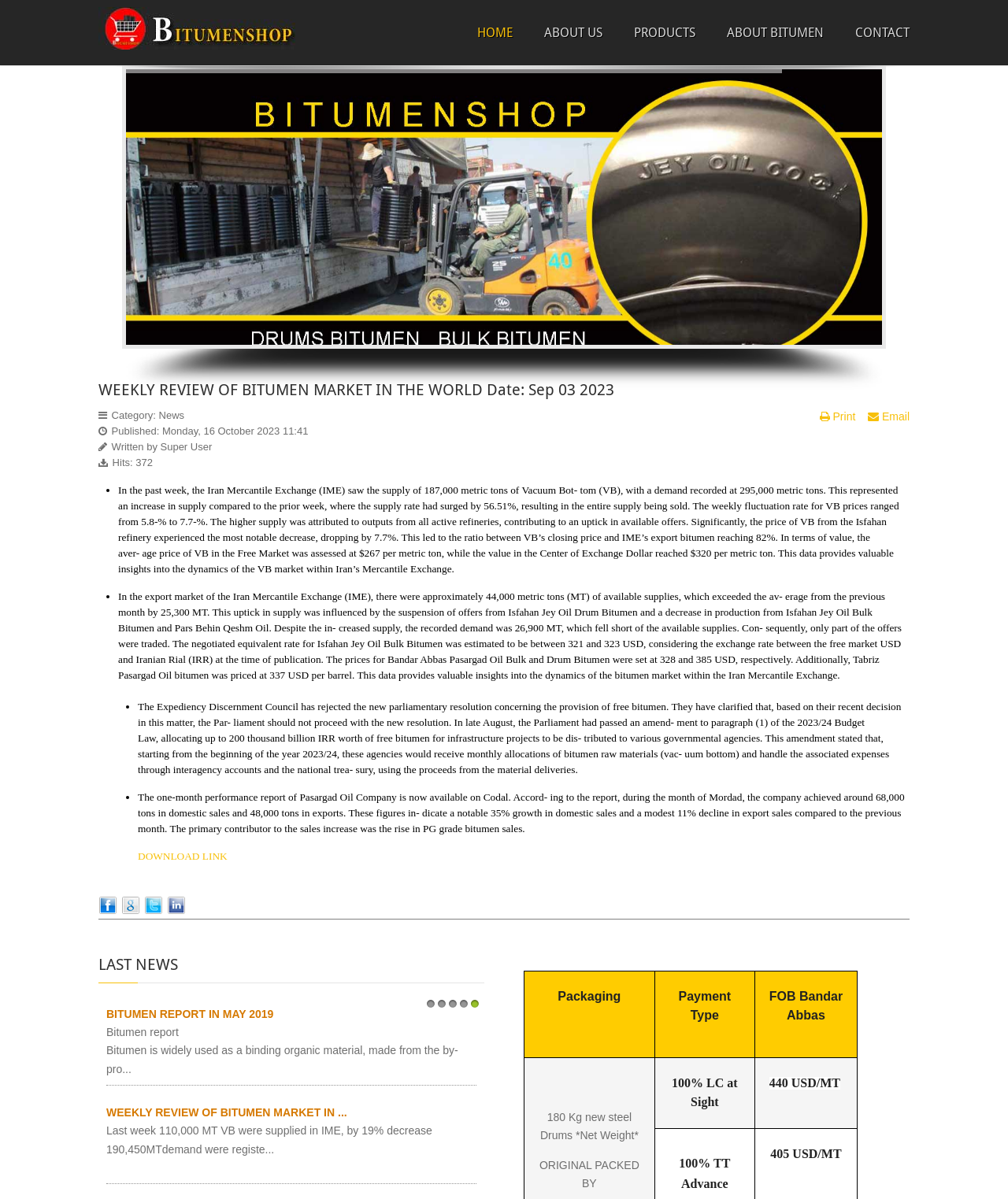What is the price of VB in the Free Market?
Please give a detailed and thorough answer to the question, covering all relevant points.

The price of VB in the Free Market can be found in the paragraph 'In terms of value, the average price of VB in the Free Market was assessed at $267 per metric ton...' which is located in the article.